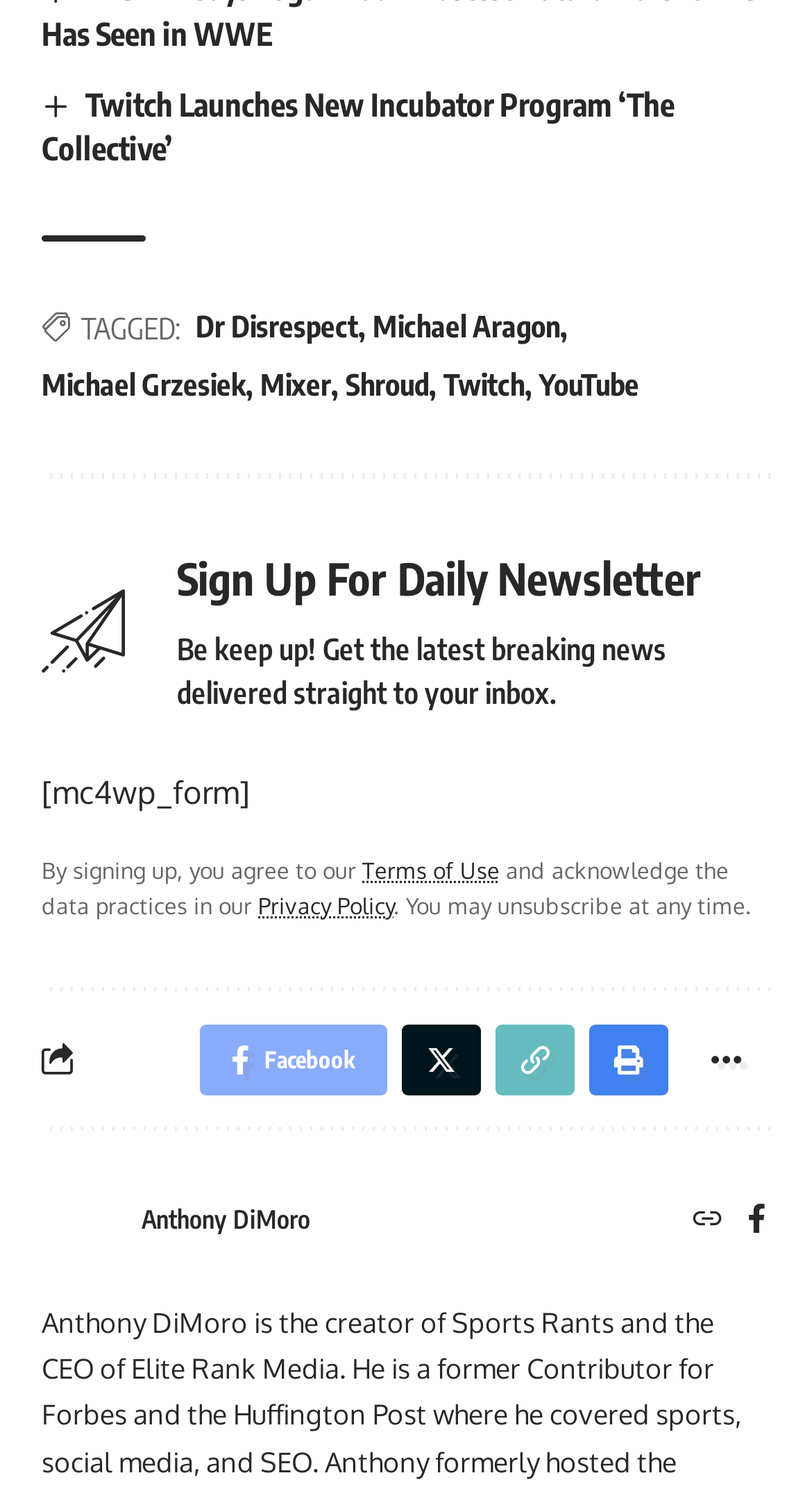Identify the bounding box coordinates of the region that should be clicked to execute the following instruction: "Read the article about Twitch Launches New Incubator Program ‘The Collective’".

[0.051, 0.057, 0.831, 0.112]